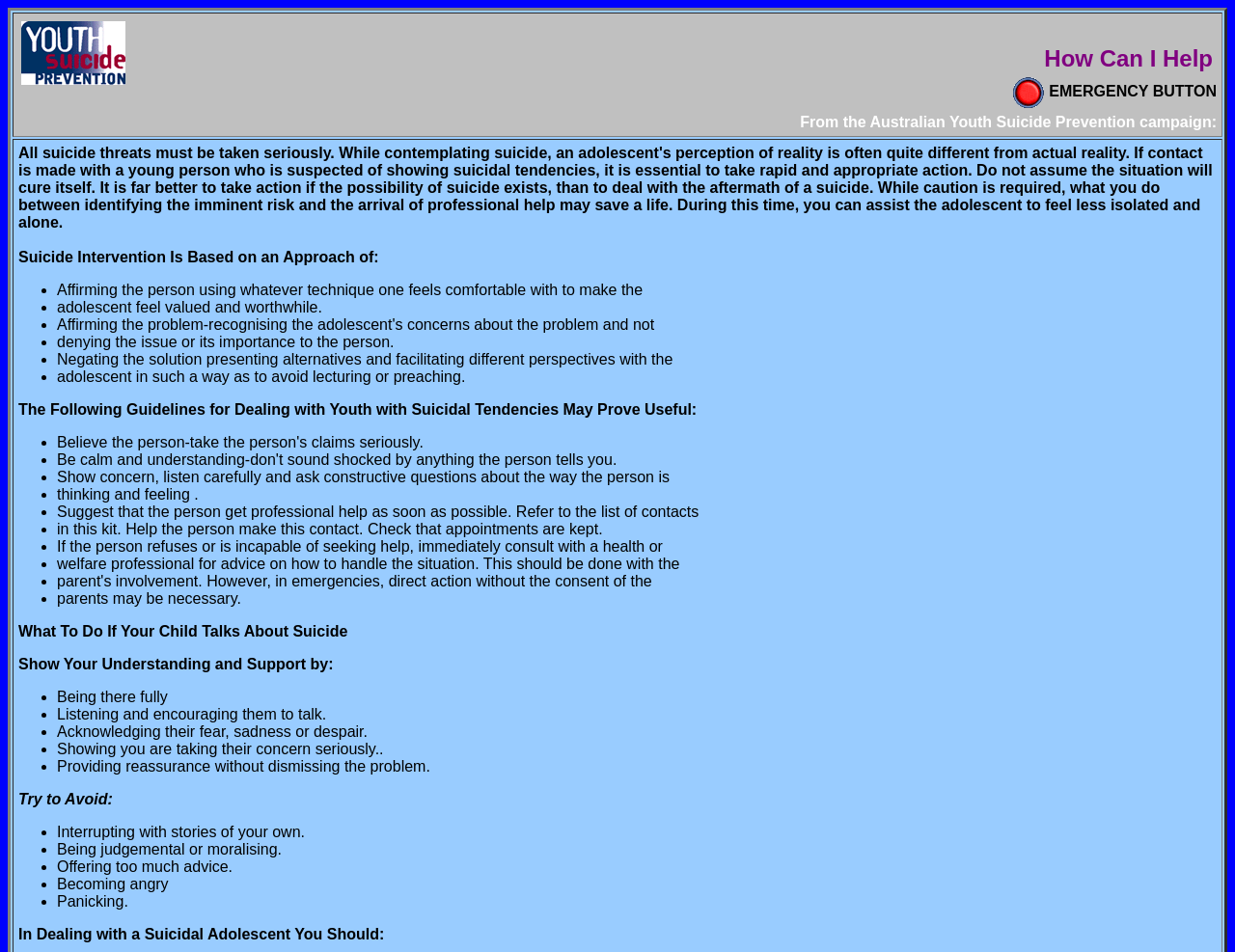What should you do if your child talks about suicide?
Answer with a single word or phrase, using the screenshot for reference.

Show understanding and support